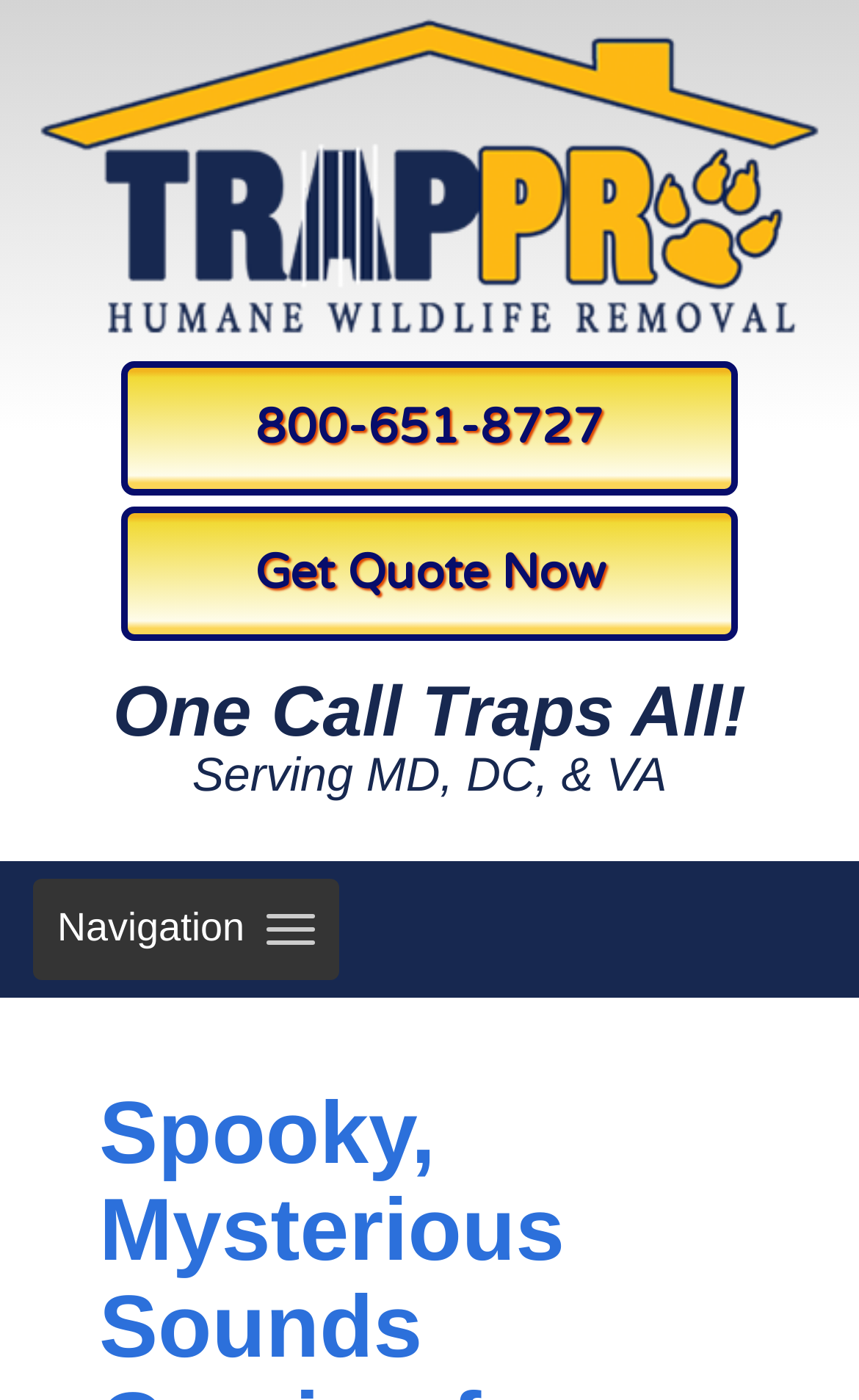Refer to the image and offer a detailed explanation in response to the question: Is there a navigation menu?

I found this by looking at the button element with the text 'Toggle navigation Navigation' which suggests that there is a navigation menu that can be toggled.